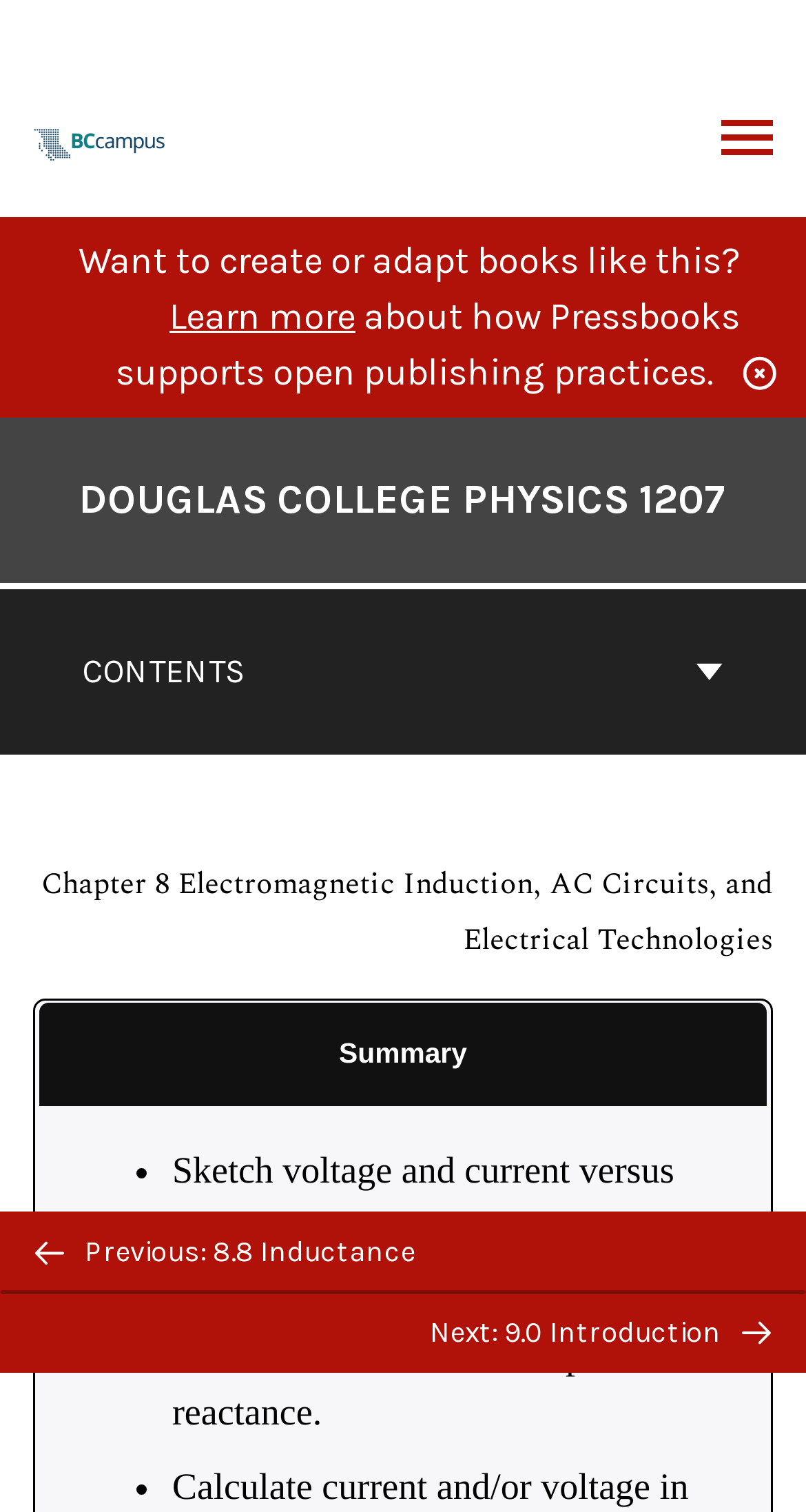Locate the bounding box coordinates of the segment that needs to be clicked to meet this instruction: "Learn more about open publishing practices".

[0.21, 0.194, 0.441, 0.224]